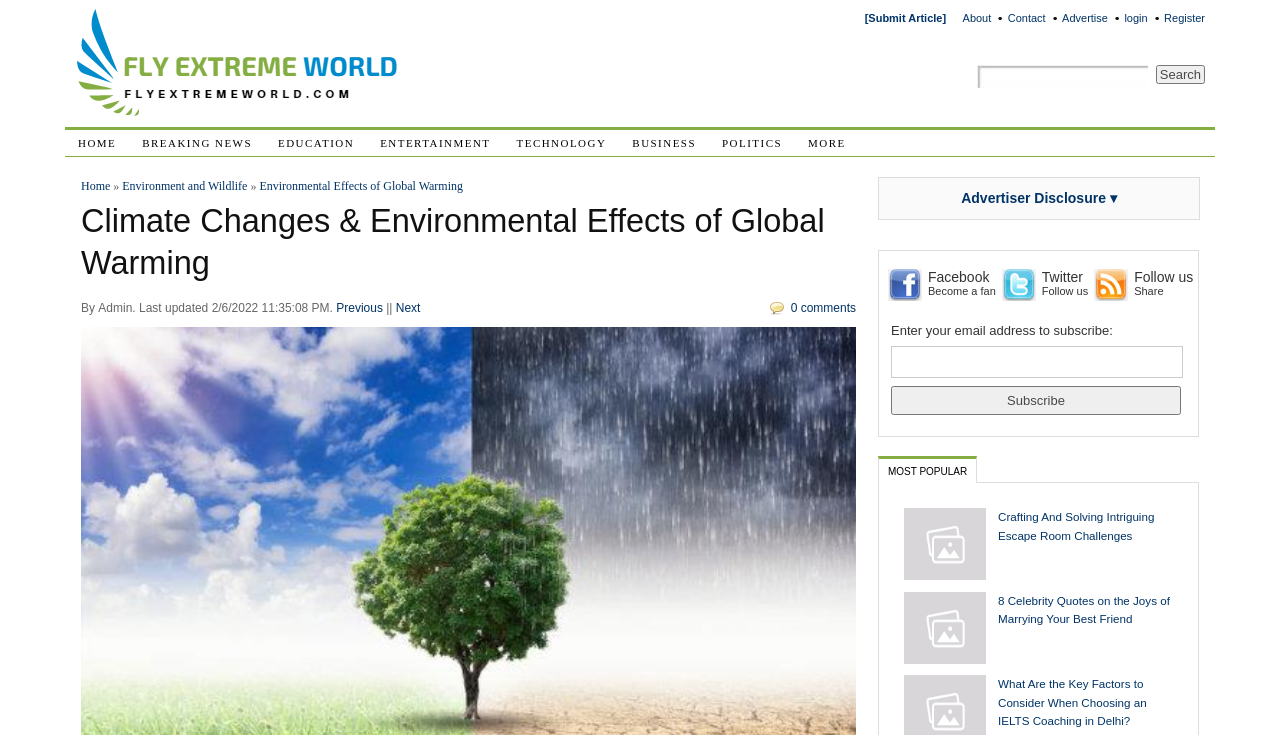What is the title of the current article?
Look at the image and answer the question with a single word or phrase.

Climate Changes & Environmental Effects of Global Warming